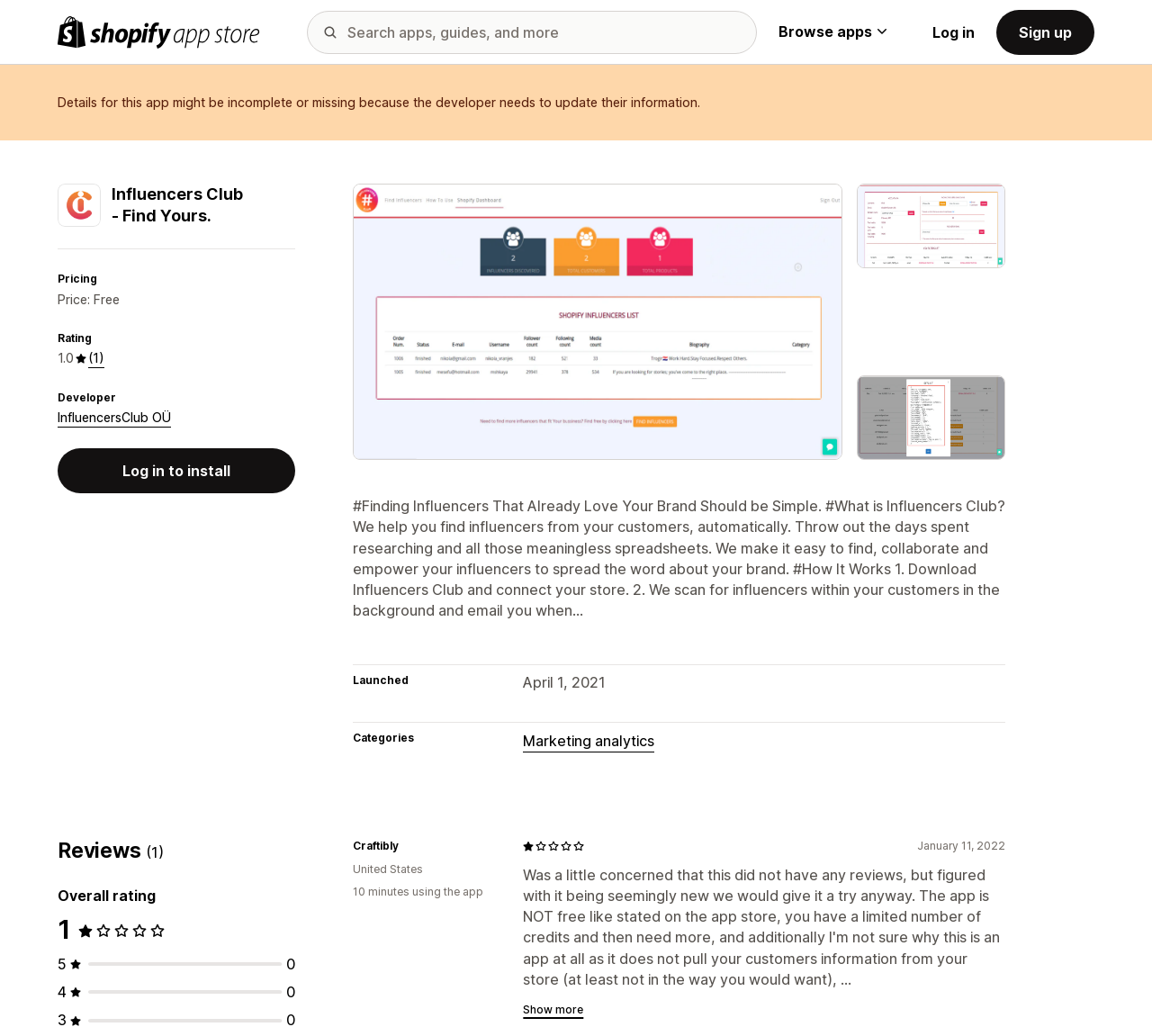Provide a thorough and detailed response to the question by examining the image: 
What is the rating of the app?

The rating of the app can be found in the generic text '1.0 out of 5 stars' and also in the image description '1 out of 5 stars' which is located in the reviews section.